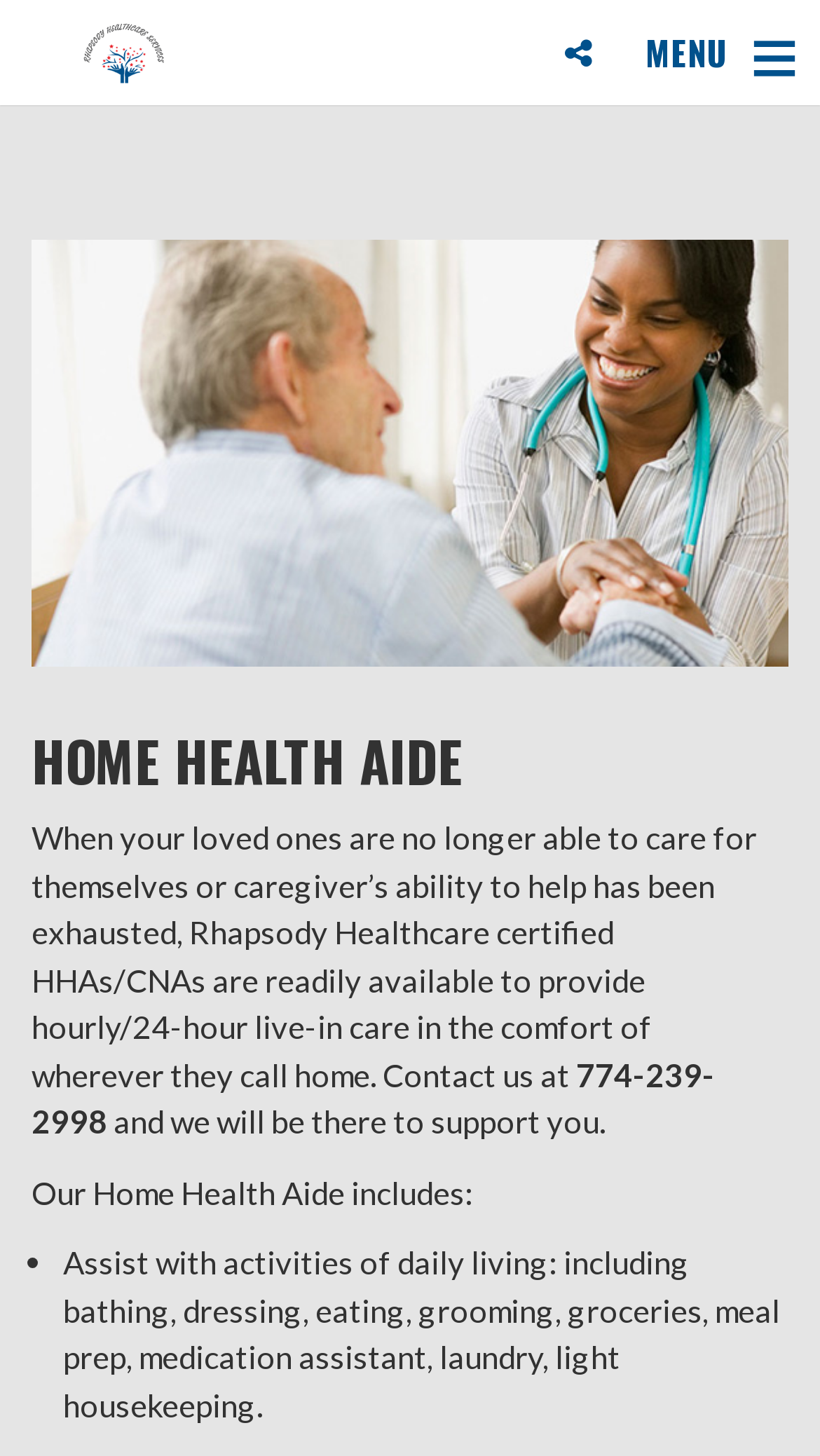Please provide a brief answer to the following inquiry using a single word or phrase:
What is the phone number to contact for support?

774-239-2998